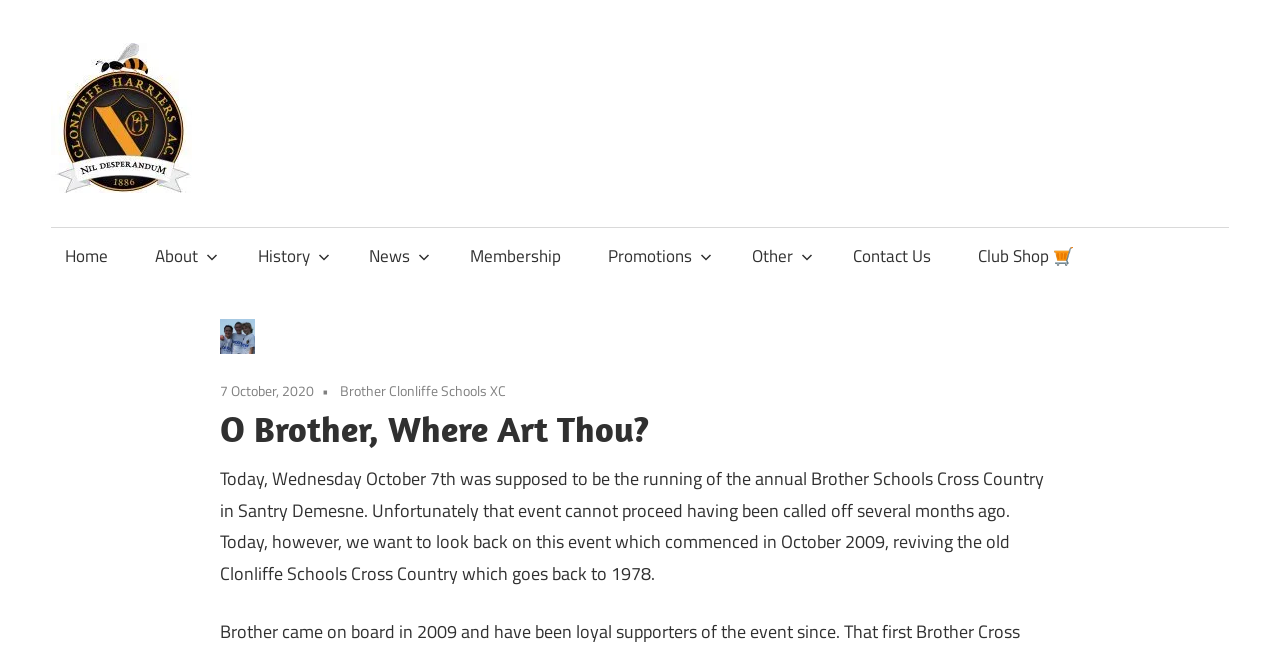Using the information in the image, could you please answer the following question in detail:
How many links are present in the Primary Menu?

The navigation element 'Primary Menu' contains 9 link elements, namely 'Home', 'About', 'History', 'News', 'Membership', 'Promotions', 'Other', 'Contact Us', and 'Club Shop'.